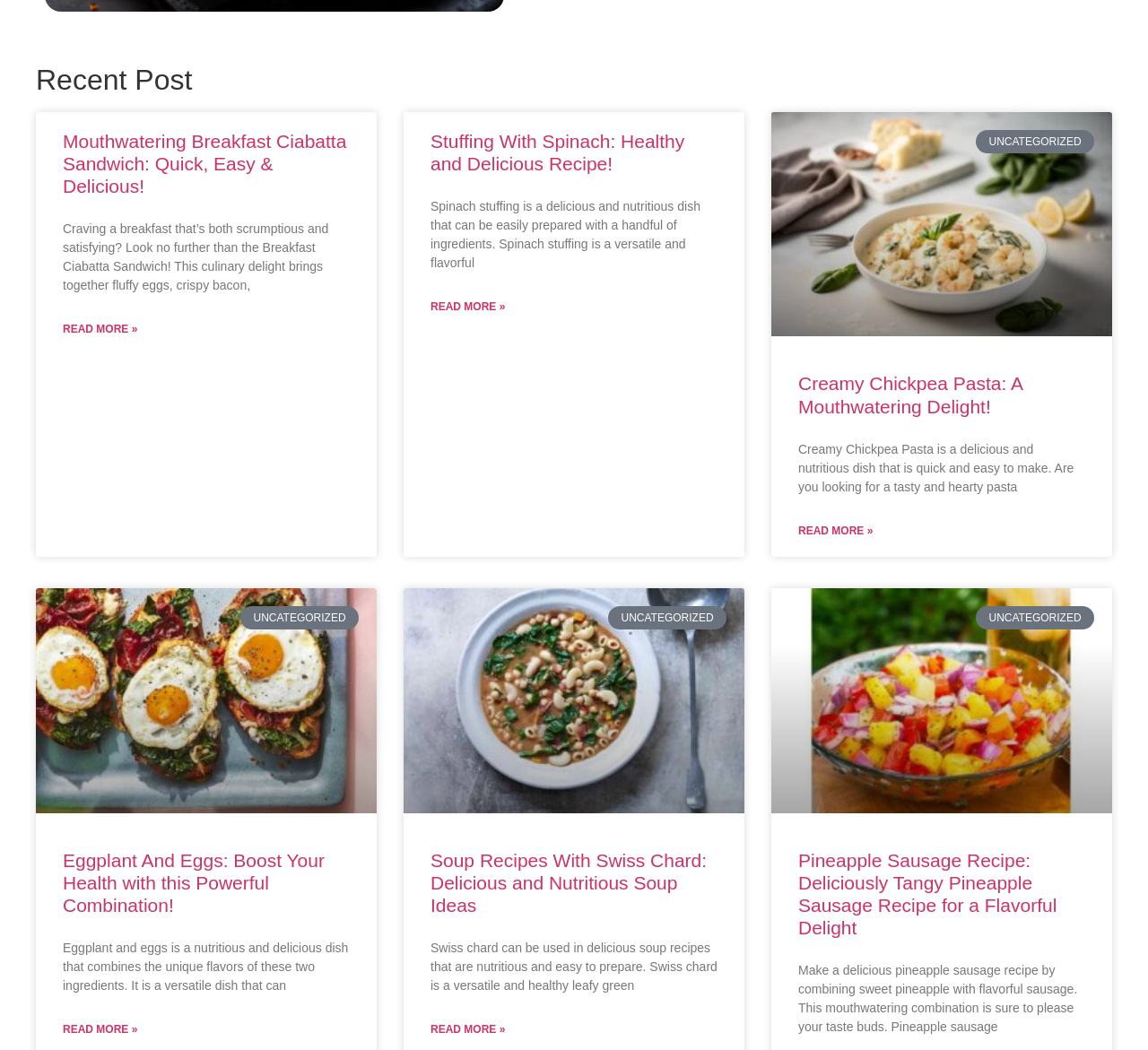Provide the bounding box for the UI element matching this description: "parent_node: UNCATEGORIZED".

[0.352, 0.56, 0.648, 0.774]